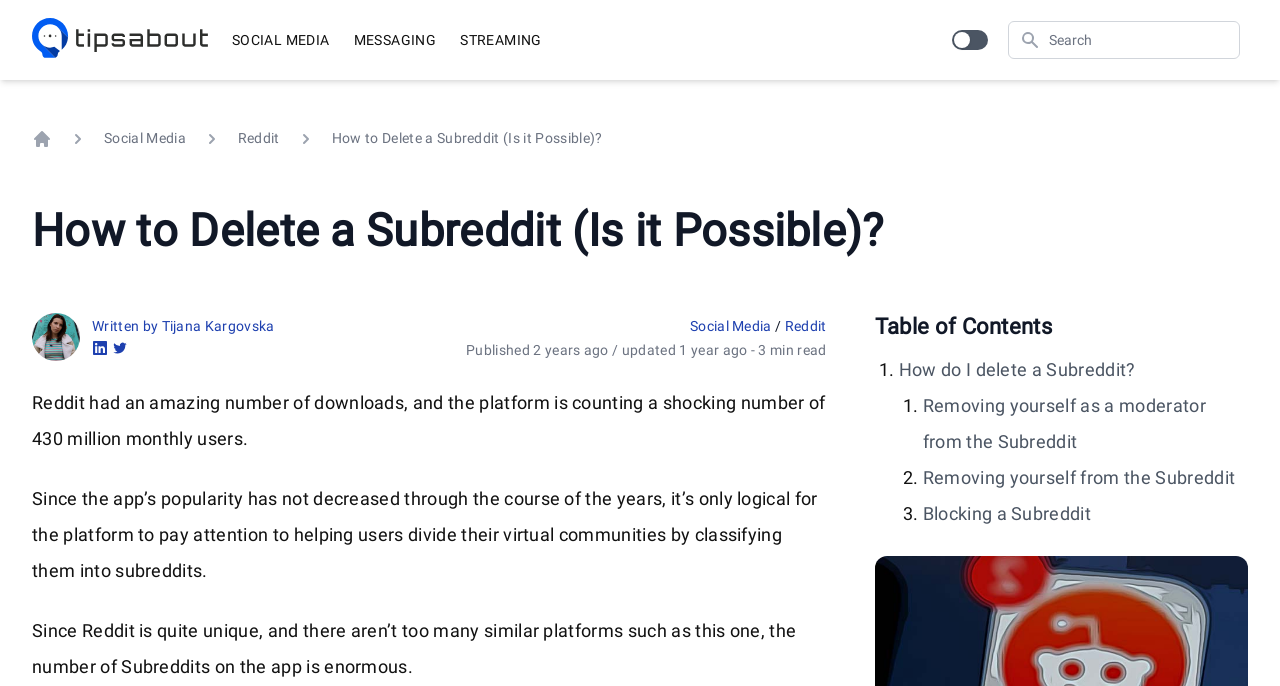Give a comprehensive overview of the webpage, including key elements.

The webpage is a detailed guide on deleting a Subreddit. At the top left corner, there is a link to "Tipsabout.com" accompanied by an image. Below this, there are three links to "SOCIAL MEDIA", "MESSAGING", and "STREAMING" aligned horizontally. To the right of these links, there is a toggle switch for dark mode. Next to the toggle switch, there is a search box with a "Search" label.

Below the top navigation bar, there is a breadcrumb navigation menu with links to "Home", "Social Media", and "Reddit". The main title of the webpage, "How to Delete a Subreddit (Is it Possible)?" is displayed prominently. Below the title, there is a link to the author's name, "Tijana Kargovska", accompanied by an image. The author's name is also mentioned again in a separate link.

To the right of the author's information, there are links to "Social Media" and "Reddit" separated by a slash. Below this, there are links to the author's social media profiles, including LinkedIn and Twitter. The publication date and time of the article are displayed, along with an estimated reading time of 3 minutes.

The main content of the webpage is divided into paragraphs, which discuss the popularity of Reddit and the concept of subreddits. The text explains that Reddit has a large number of monthly users and that the platform allows users to divide their virtual communities into subreddits.

Below the main content, there is a table of contents with links to different sections of the article, including "How do I delete a Subreddit?", "Removing yourself as a moderator from the Subreddit", "Removing yourself from the Subreddit", and "Blocking a Subreddit".